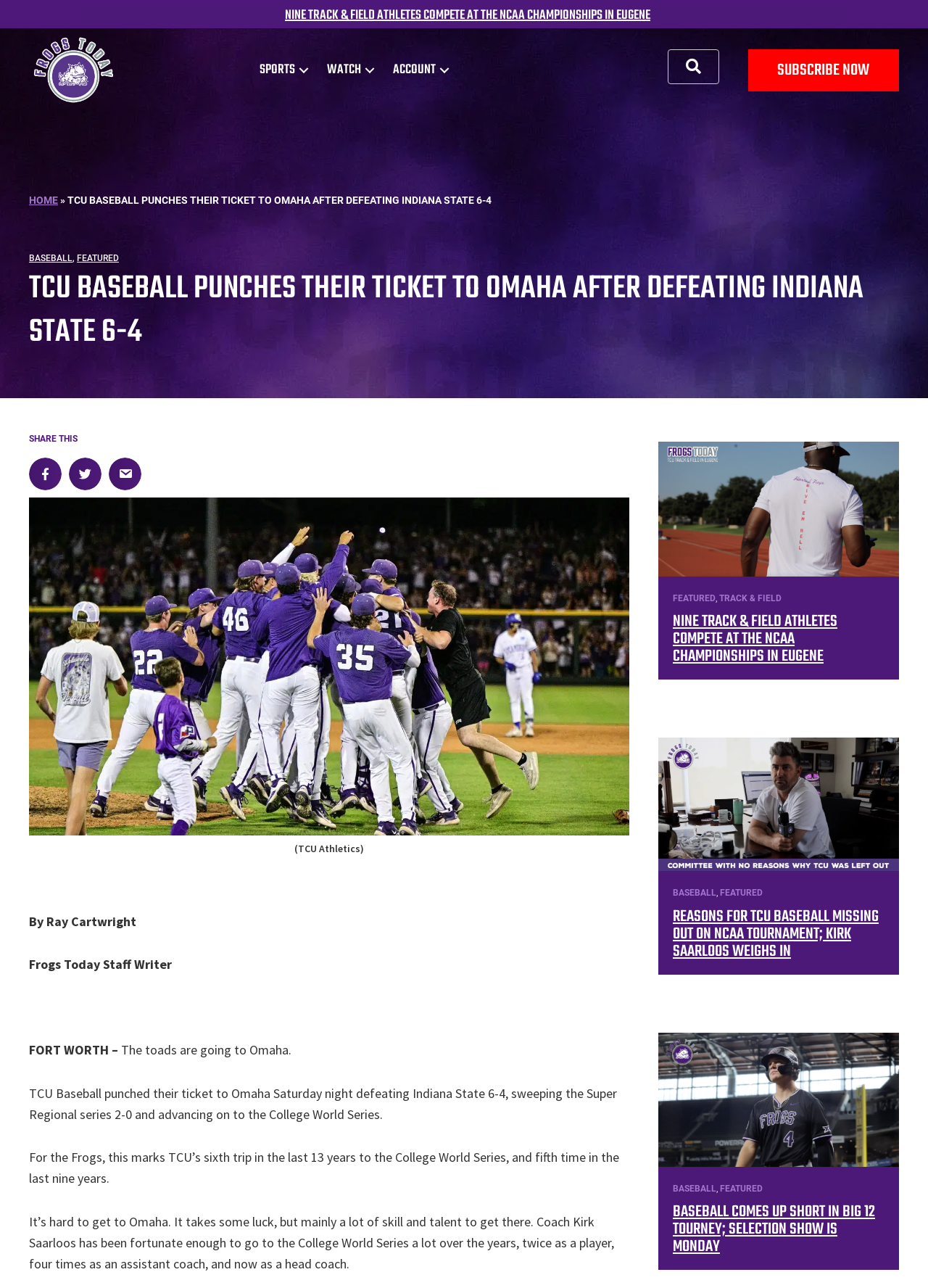Bounding box coordinates are specified in the format (top-left x, top-left y, bottom-right x, bottom-right y). All values are floating point numbers bounded between 0 and 1. Please provide the bounding box coordinate of the region this sentence describes: Subscribe now

[0.806, 0.038, 0.969, 0.071]